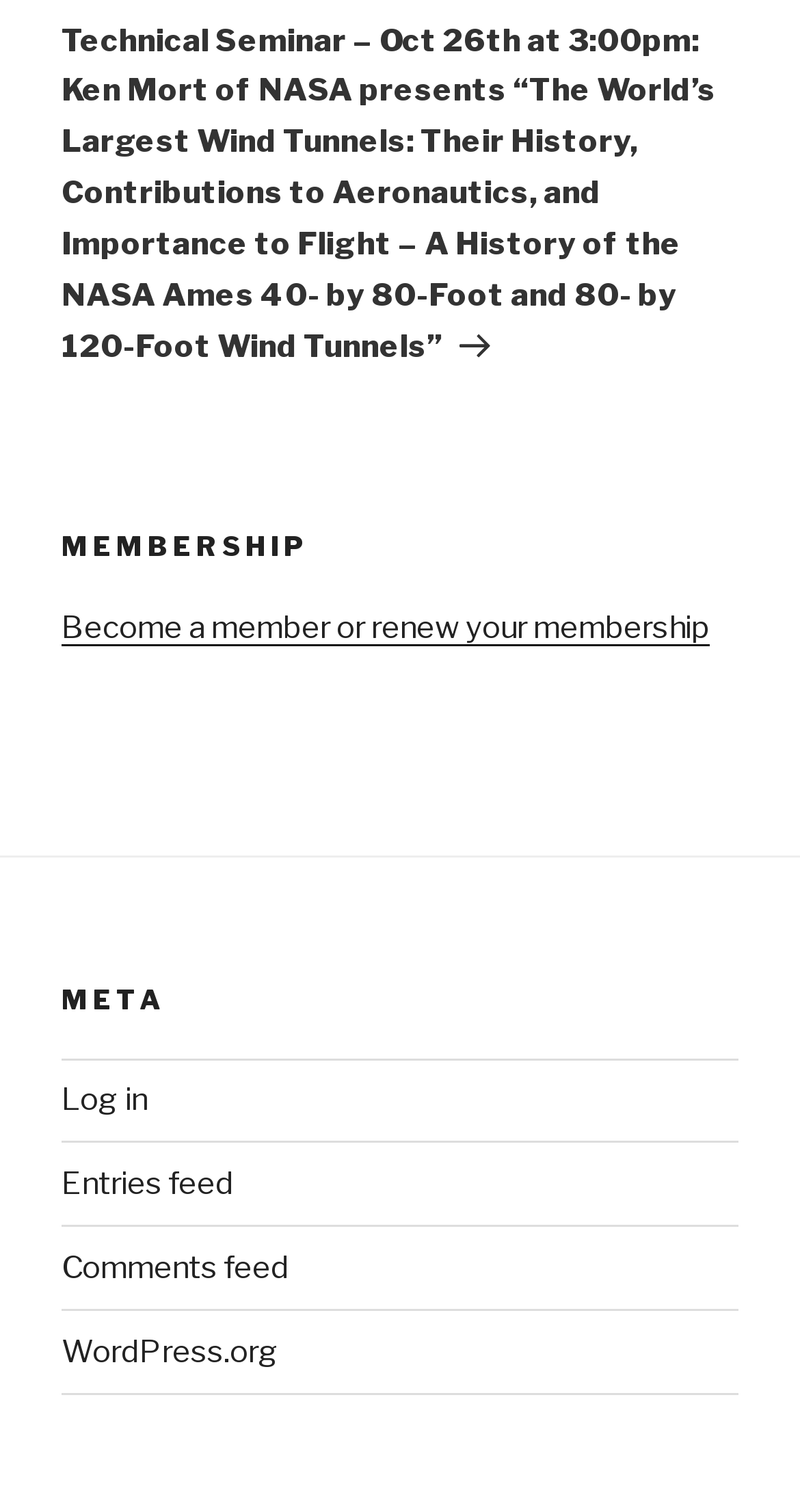What is the title of the sidebar?
From the screenshot, provide a brief answer in one word or phrase.

Blog Sidebar